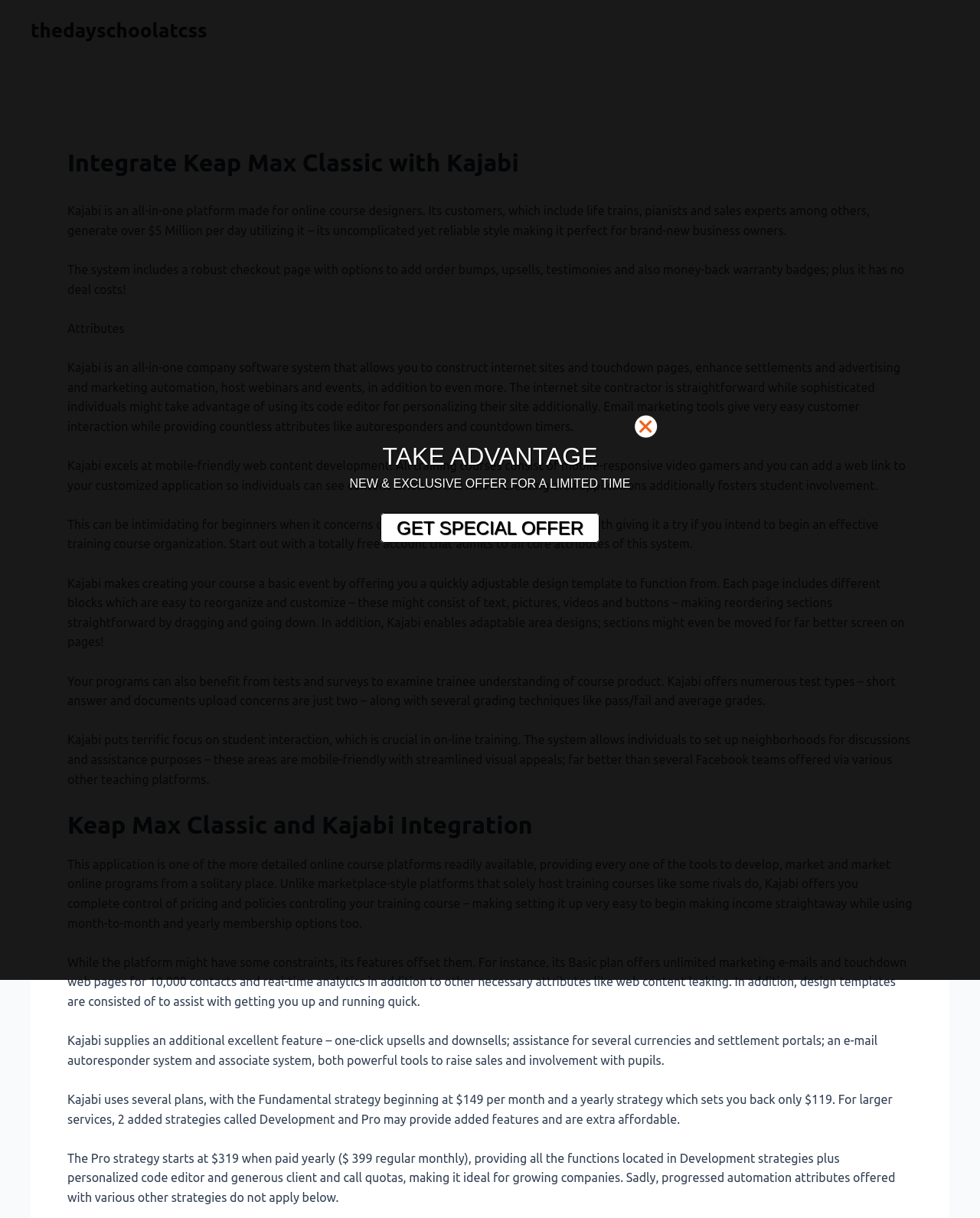Using the given description, provide the bounding box coordinates formatted as (top-left x, top-left y, bottom-right x, bottom-right y), with all values being floating point numbers between 0 and 1. Description: GET SPECIAL OFFER

[0.388, 0.421, 0.612, 0.445]